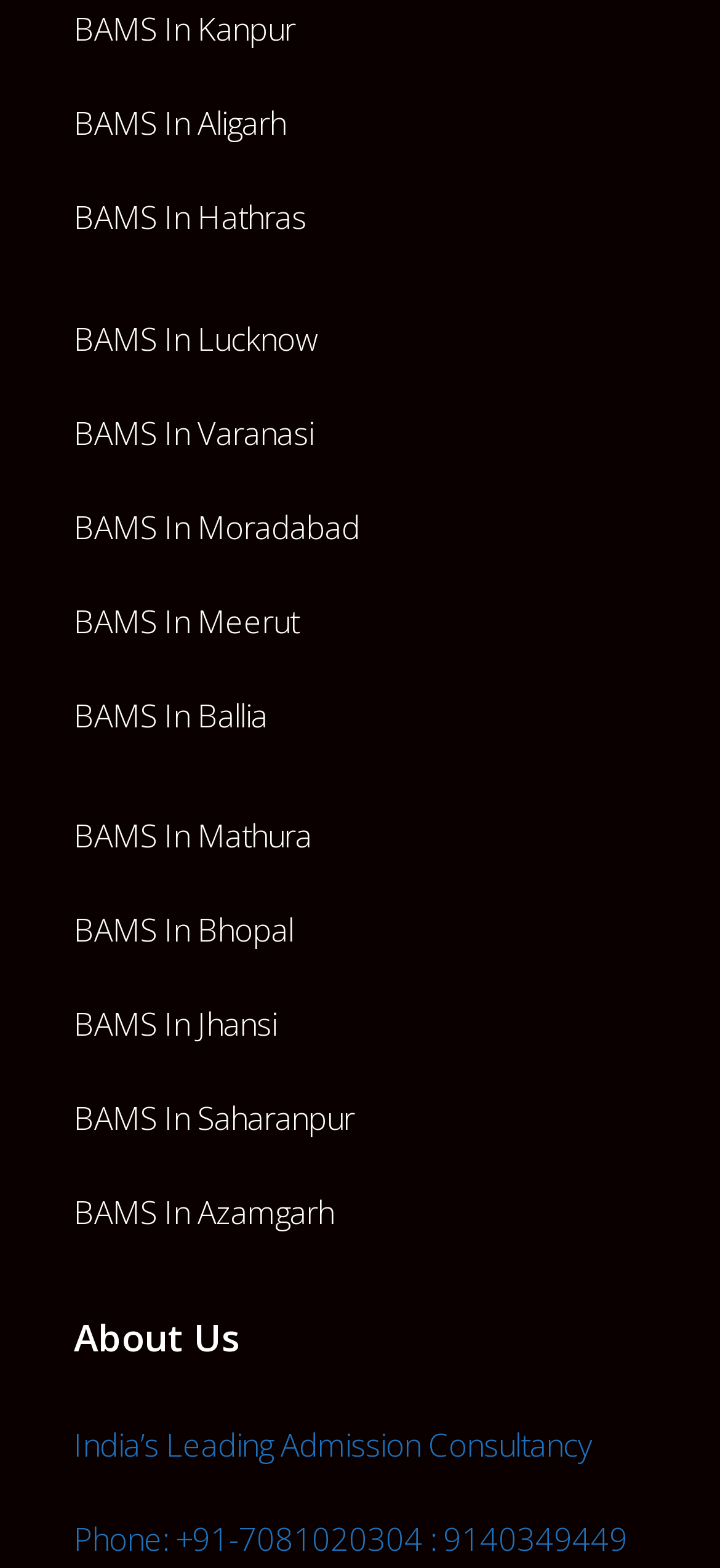Give a one-word or phrase response to the following question: What is the section about at the bottom of the page?

About Us